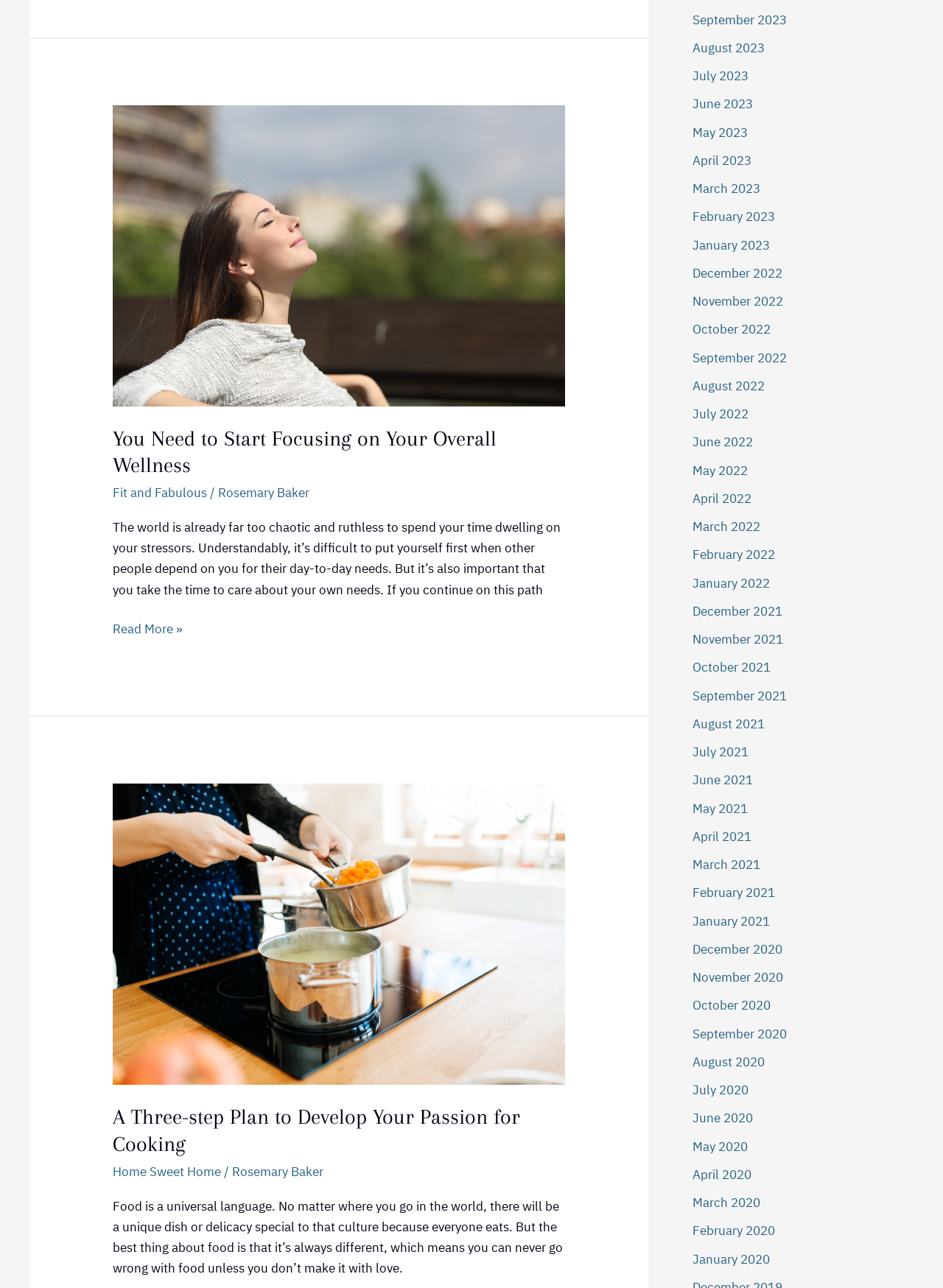Can you identify the bounding box coordinates of the clickable region needed to carry out this instruction: 'click on the 'cooking at home' link'? The coordinates should be four float numbers within the range of 0 to 1, stated as [left, top, right, bottom].

[0.12, 0.718, 0.599, 0.731]